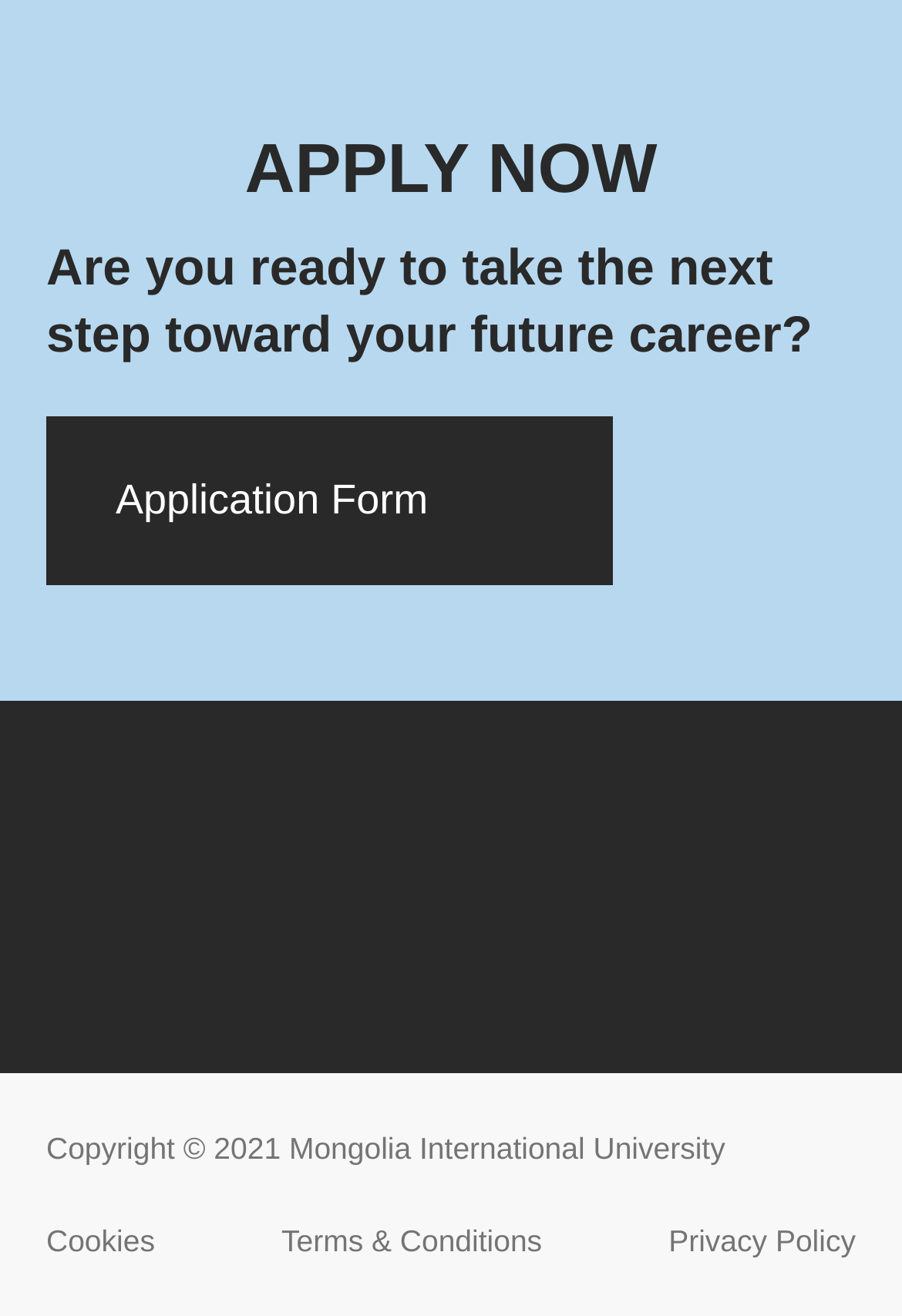Provide the bounding box coordinates for the UI element that is described as: "Kitchenware".

None